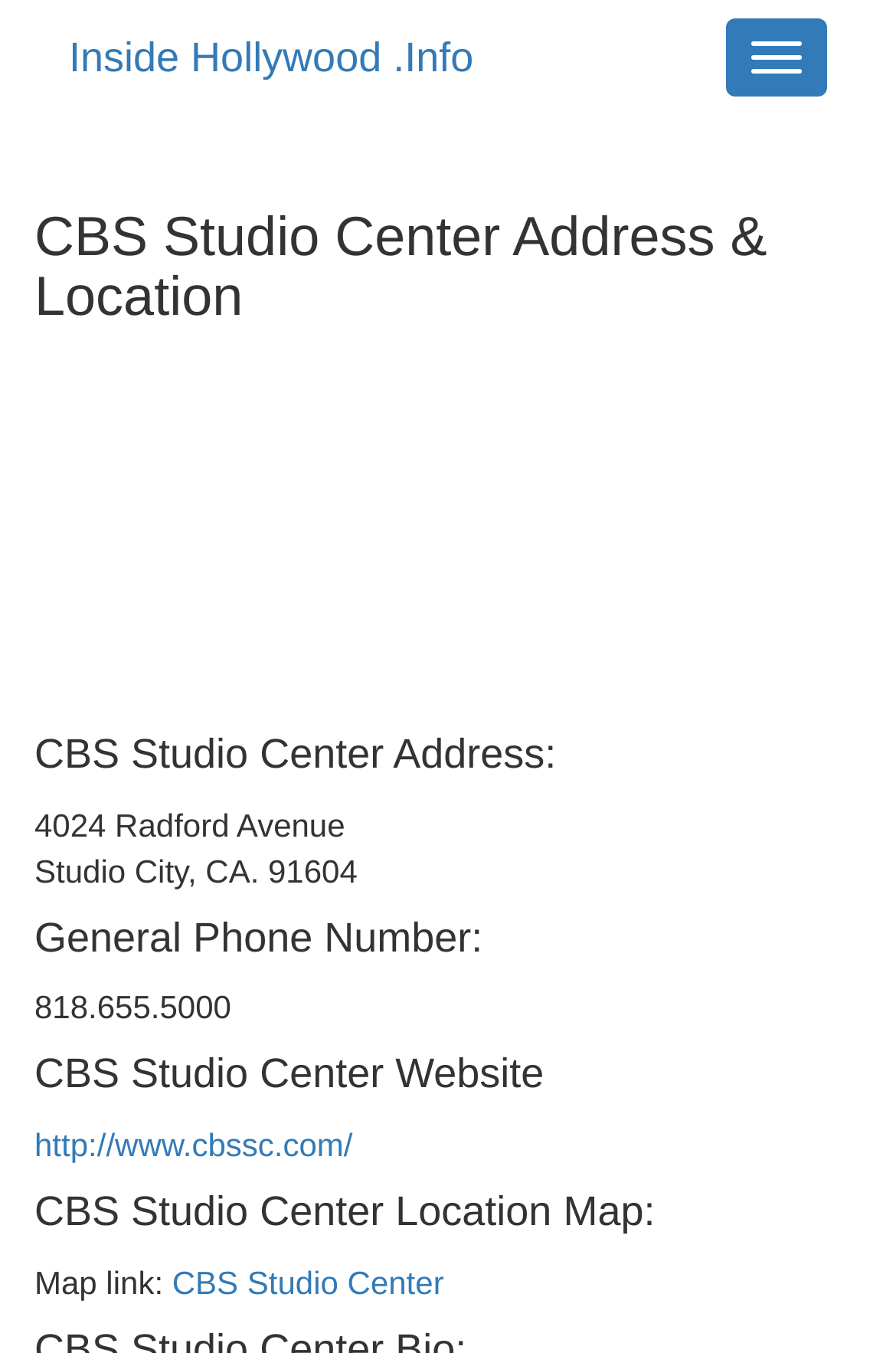Using the element description CBS Studio Center, predict the bounding box coordinates for the UI element. Provide the coordinates in (top-left x, top-left y, bottom-right x, bottom-right y) format with values ranging from 0 to 1.

[0.192, 0.934, 0.495, 0.961]